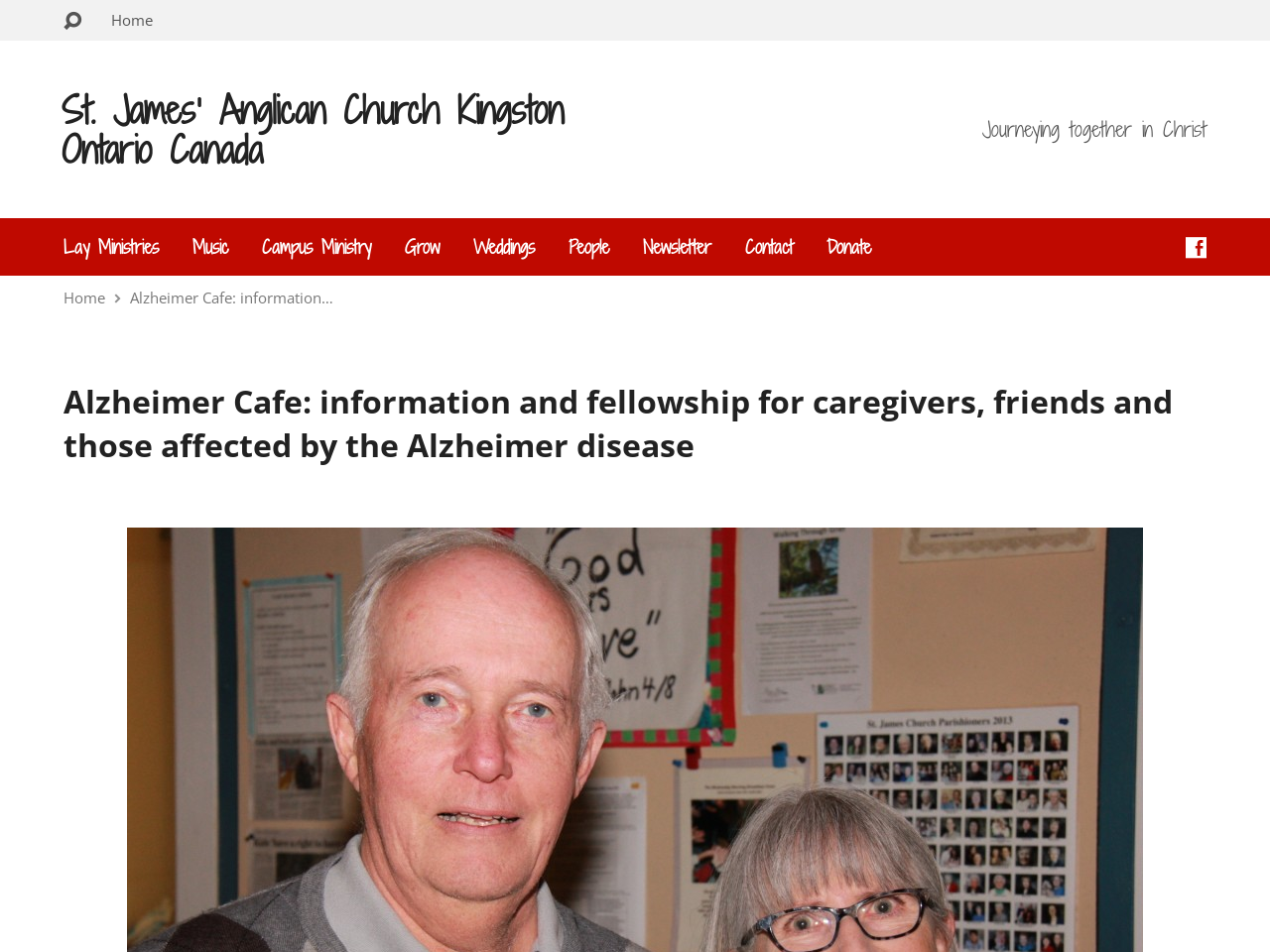Generate a thorough caption detailing the webpage content.

The webpage is about the Alzheimer Cafe, which provides information and fellowship for caregivers, friends, and those affected by Alzheimer's disease, specifically in relation to St James Kingston. 

At the top left corner, there is a small icon represented by '\ue643'. Next to it, there is a link to the "Home" page. Below these elements, there is a table layout that spans most of the width of the page, containing a link to "St. James’ Anglican Church Kingston Ontario Canada" on the left side and a static text "Journeying together in Christ" on the right side.

On the left side of the page, there are several links to different sections, including "Lay Ministries", "Music", "Campus Ministry", "Grow", "Weddings", "People", "Newsletter", "Contact", and "Donate". These links are arranged vertically, with "Lay Ministries" at the top and "Donate" at the bottom.

In the middle of the page, there is a heading that repeats the title of the webpage, "Alzheimer Cafe: information and fellowship for caregivers, friends and those affected by the Alzheimer disease". Above this heading, there are two links, one to "Home" and another to "Alzheimer Cafe: information…", which seems to be a duplicate of the page title.

At the top right corner, there is another icon represented by '\ue6d9'.